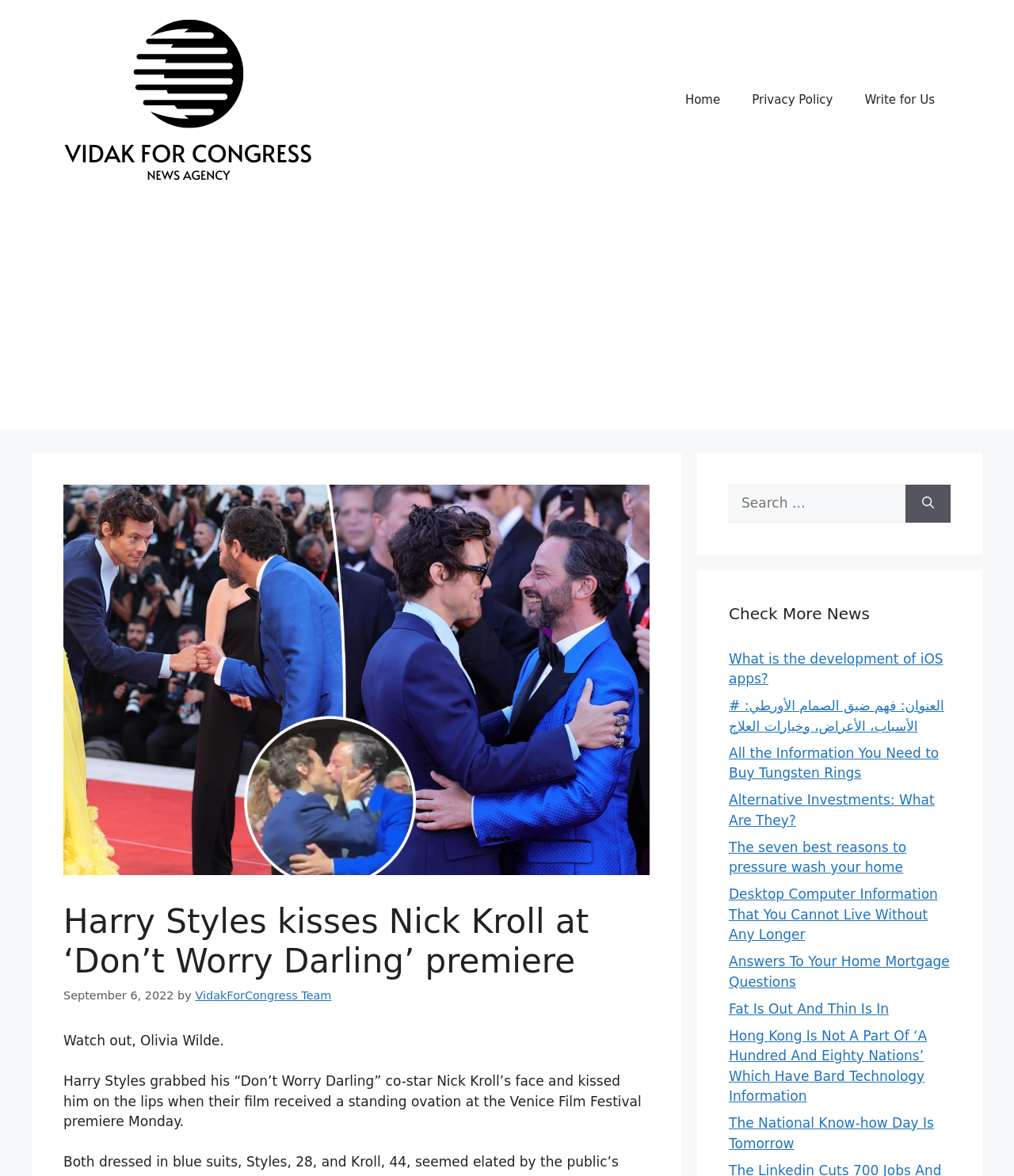Find the bounding box coordinates for the HTML element described as: "Alternative Investments: What Are They?". The coordinates should consist of four float values between 0 and 1, i.e., [left, top, right, bottom].

[0.719, 0.673, 0.922, 0.704]